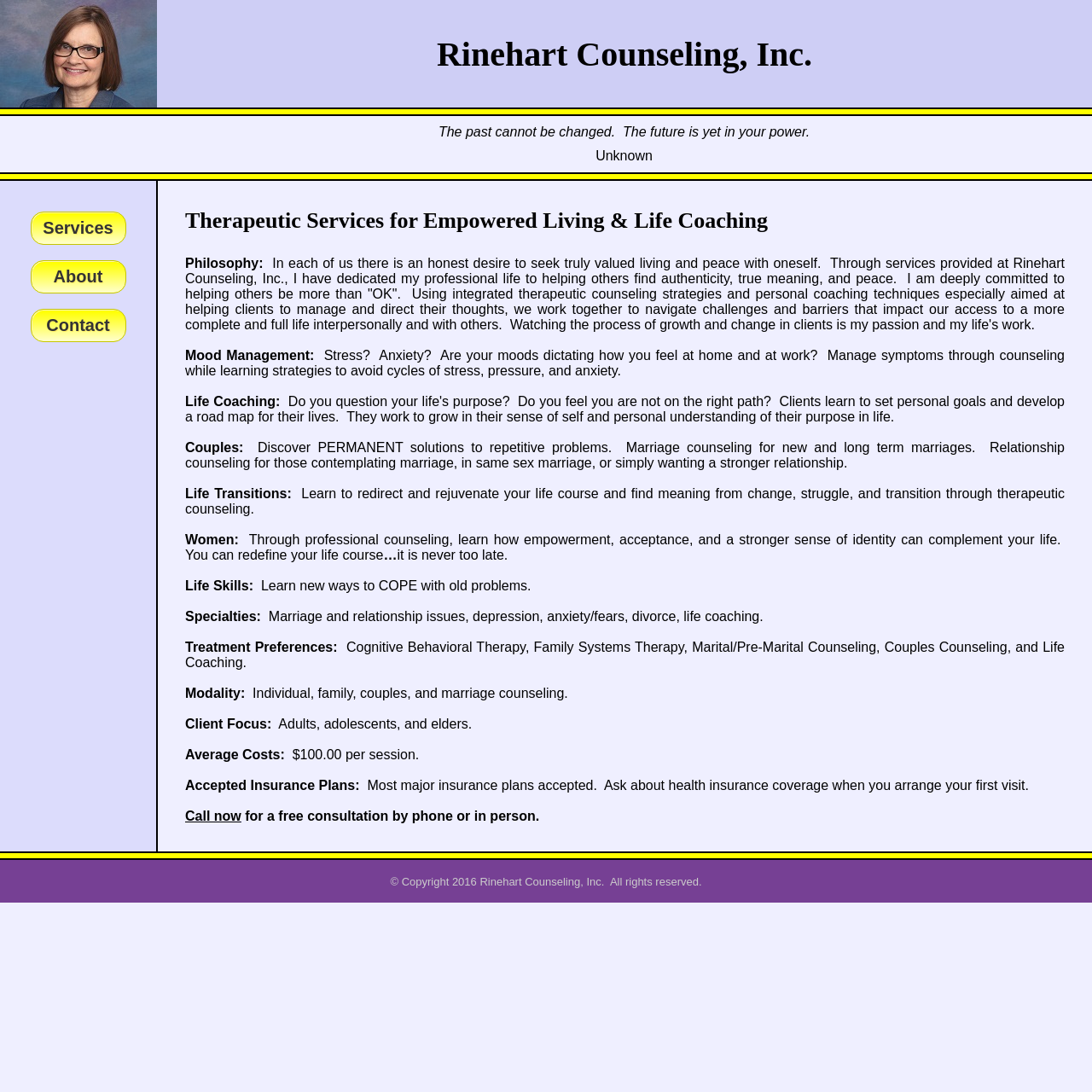What is the name of the counseling service?
Please provide a comprehensive answer based on the contents of the image.

The name of the counseling service can be found at the top of the webpage, in the first layout table, where it is written 'Rinehart Counseling, Inc.' in a layout table cell.